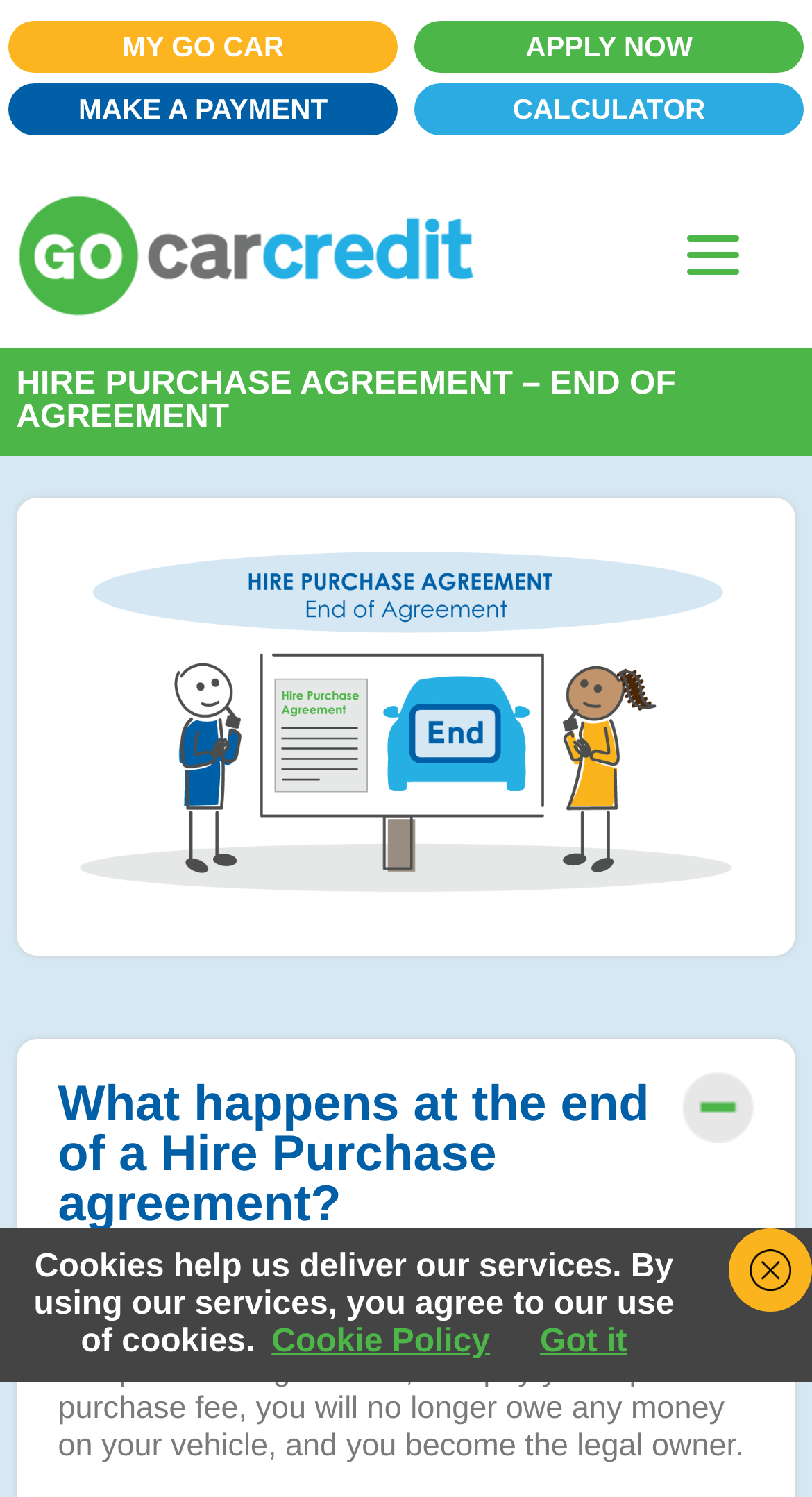Indicate the bounding box coordinates of the element that needs to be clicked to satisfy the following instruction: "Go to MY GO CAR page". The coordinates should be four float numbers between 0 and 1, i.e., [left, top, right, bottom].

[0.01, 0.014, 0.49, 0.049]